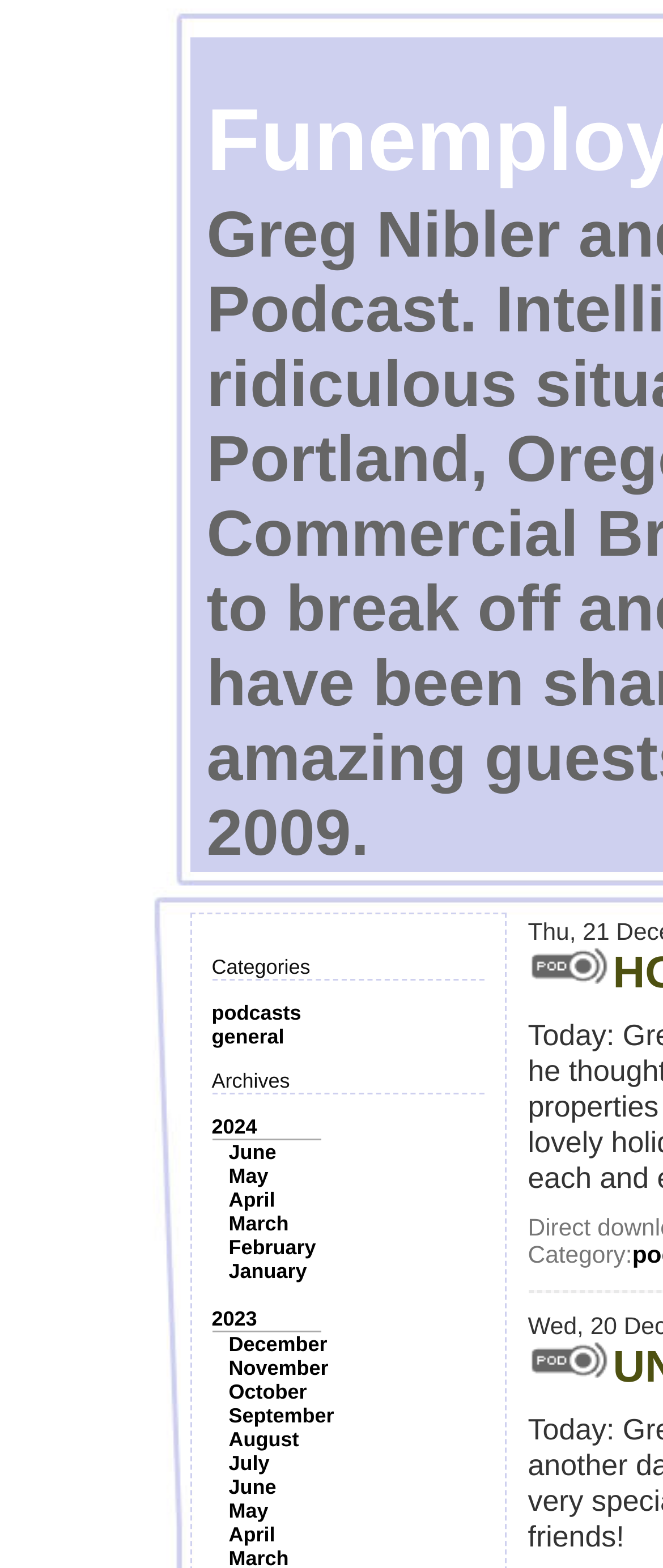How many years are listed in the archives?
Based on the visual content, answer with a single word or a brief phrase.

2